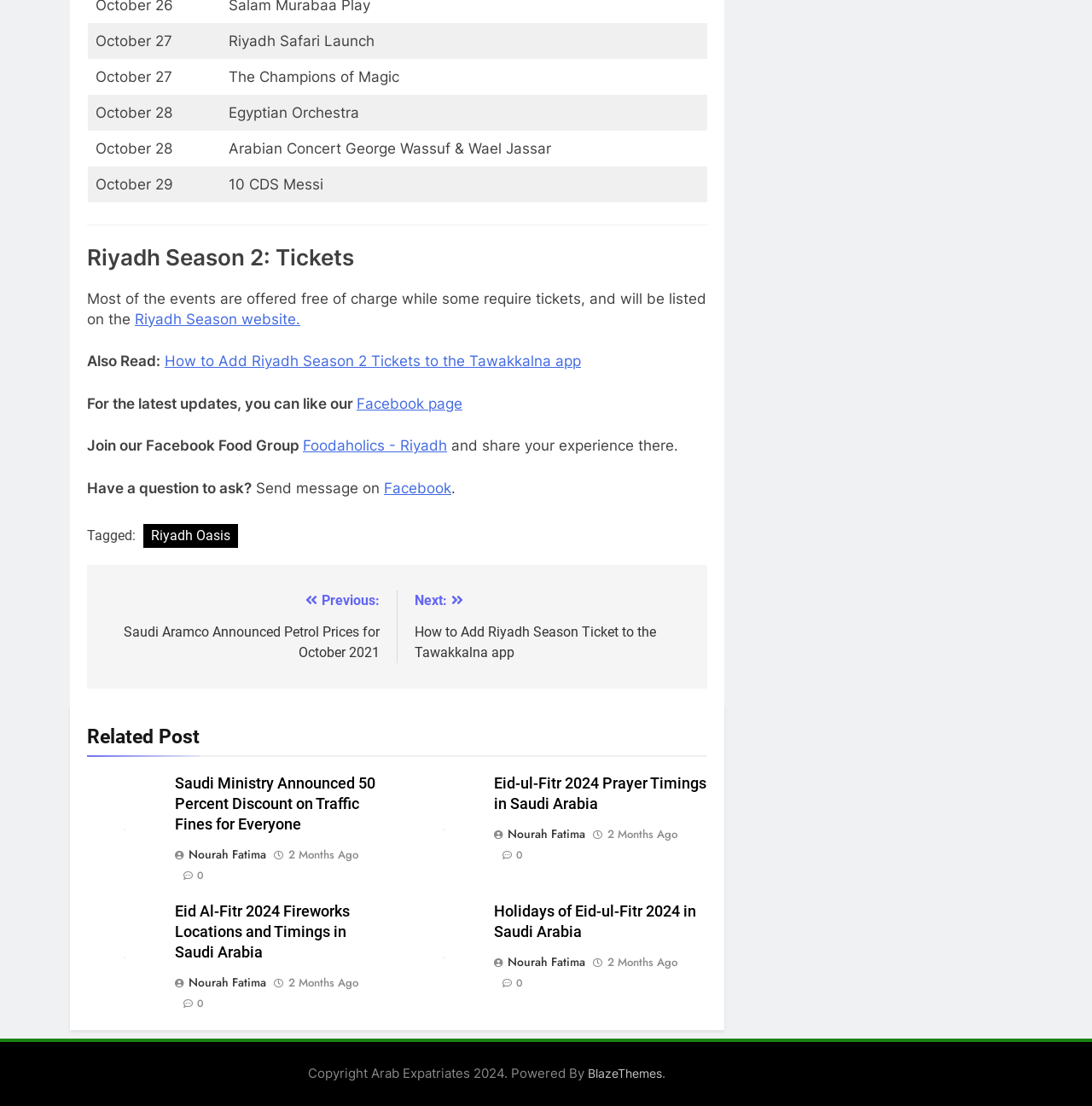Find and provide the bounding box coordinates for the UI element described here: "DONATE TO POST 41". The coordinates should be given as four float numbers between 0 and 1: [left, top, right, bottom].

None